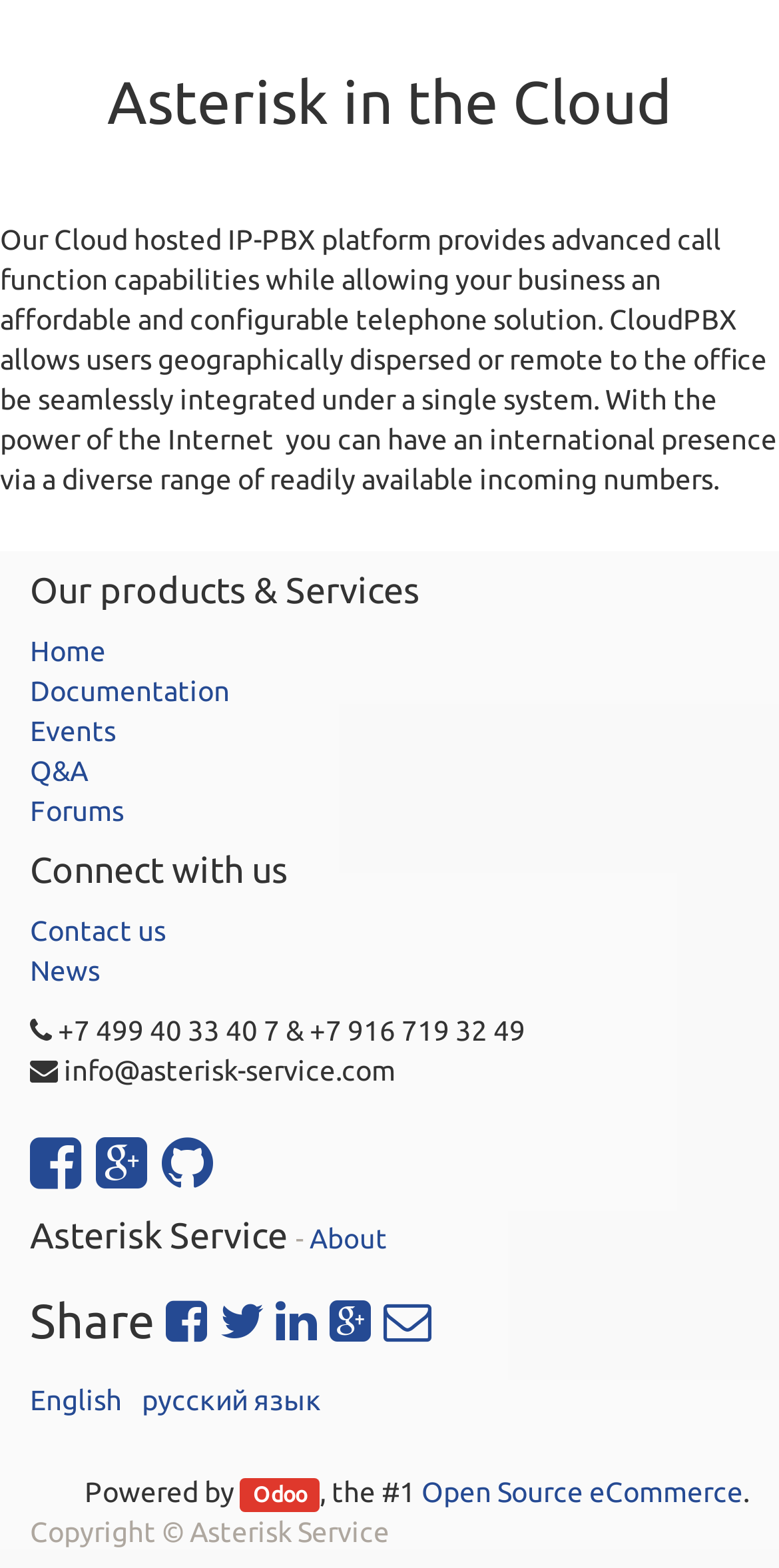Please identify the bounding box coordinates of the clickable area that will allow you to execute the instruction: "Click on the 'English' link".

[0.038, 0.883, 0.156, 0.903]